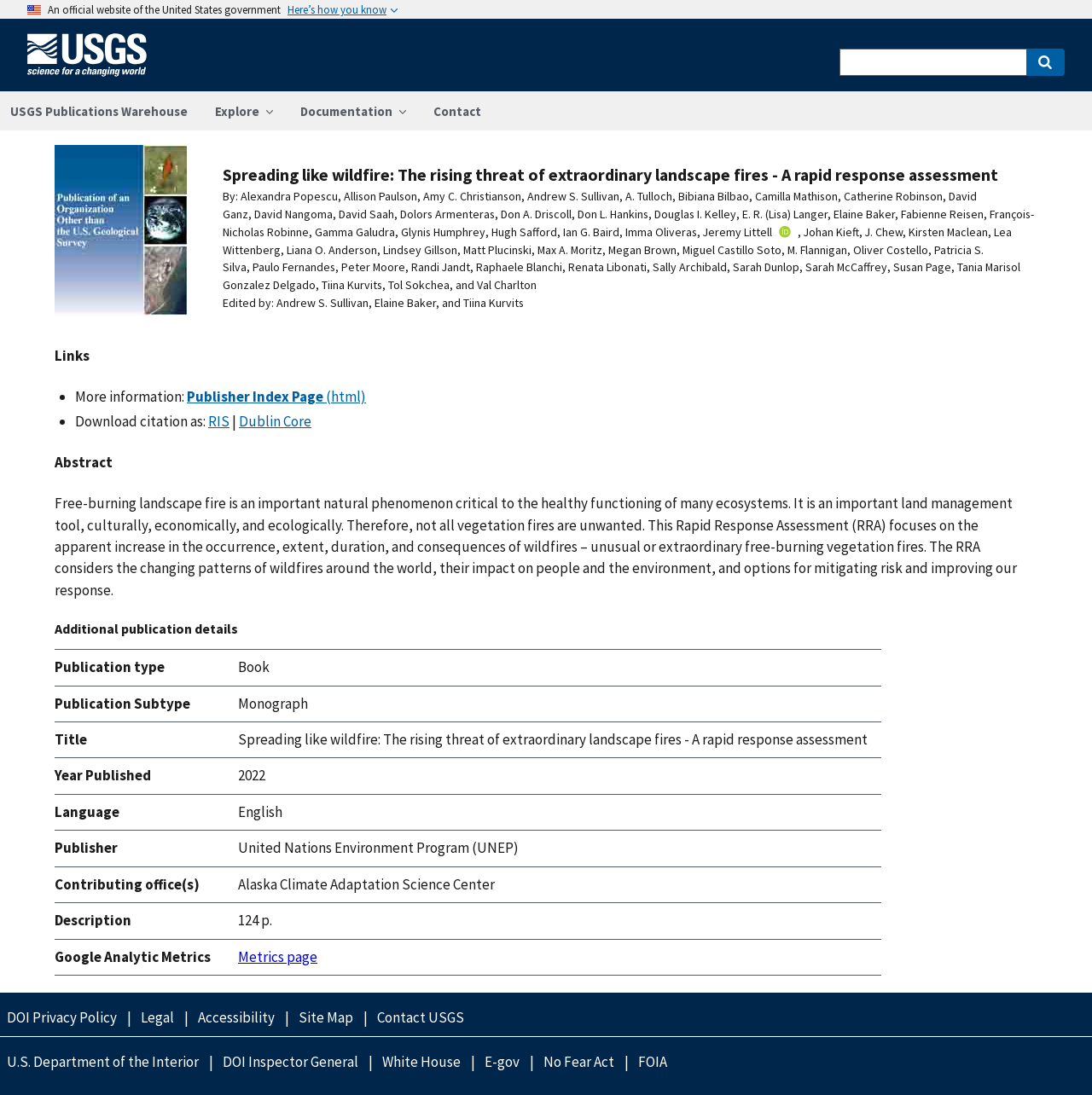Locate the bounding box coordinates of the clickable part needed for the task: "Add to cart".

None